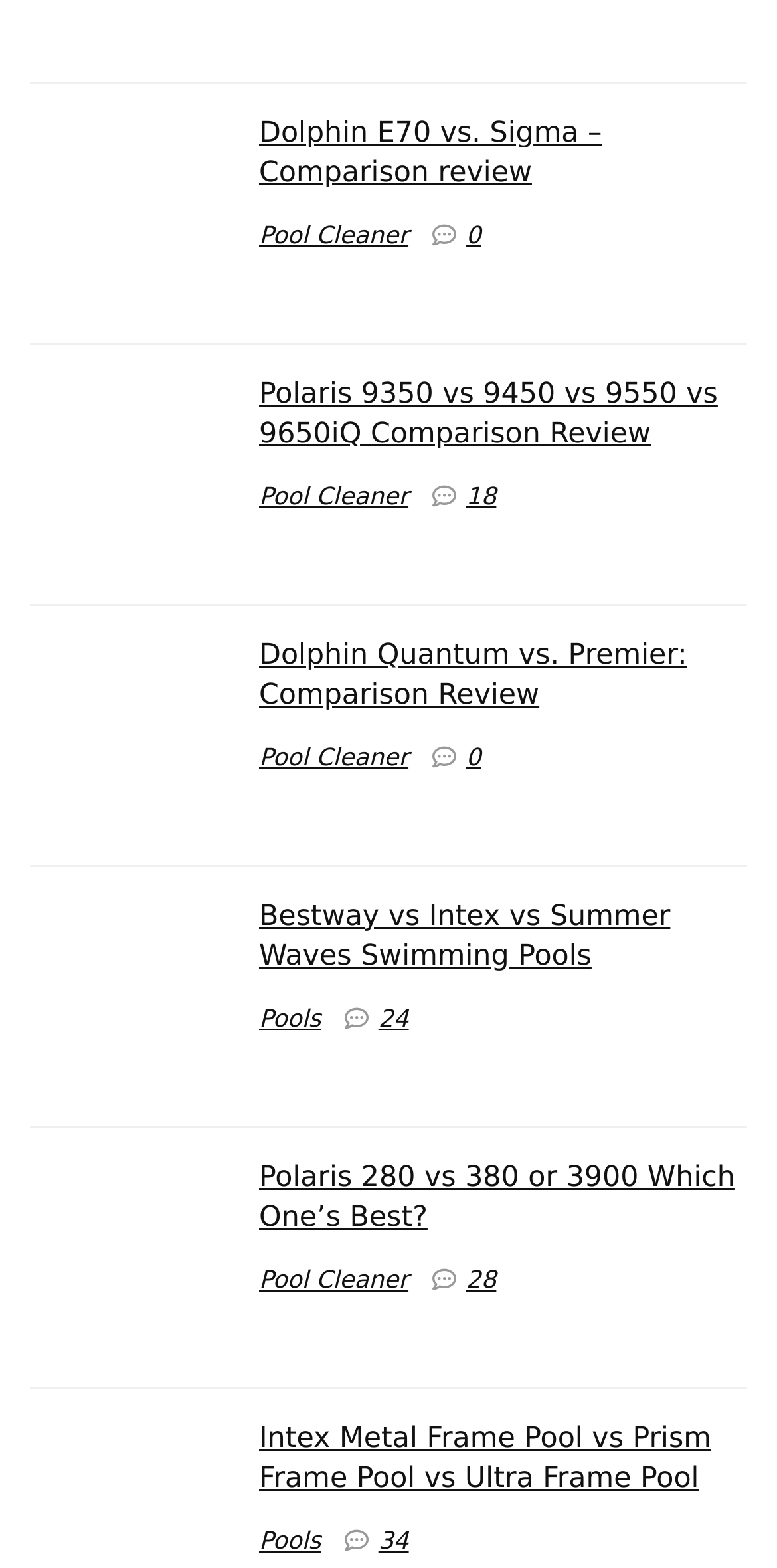Using the webpage screenshot and the element description Pool Cleaner, determine the bounding box coordinates. Specify the coordinates in the format (top-left x, top-left y, bottom-right x, bottom-right y) with values ranging from 0 to 1.

[0.333, 0.807, 0.526, 0.824]